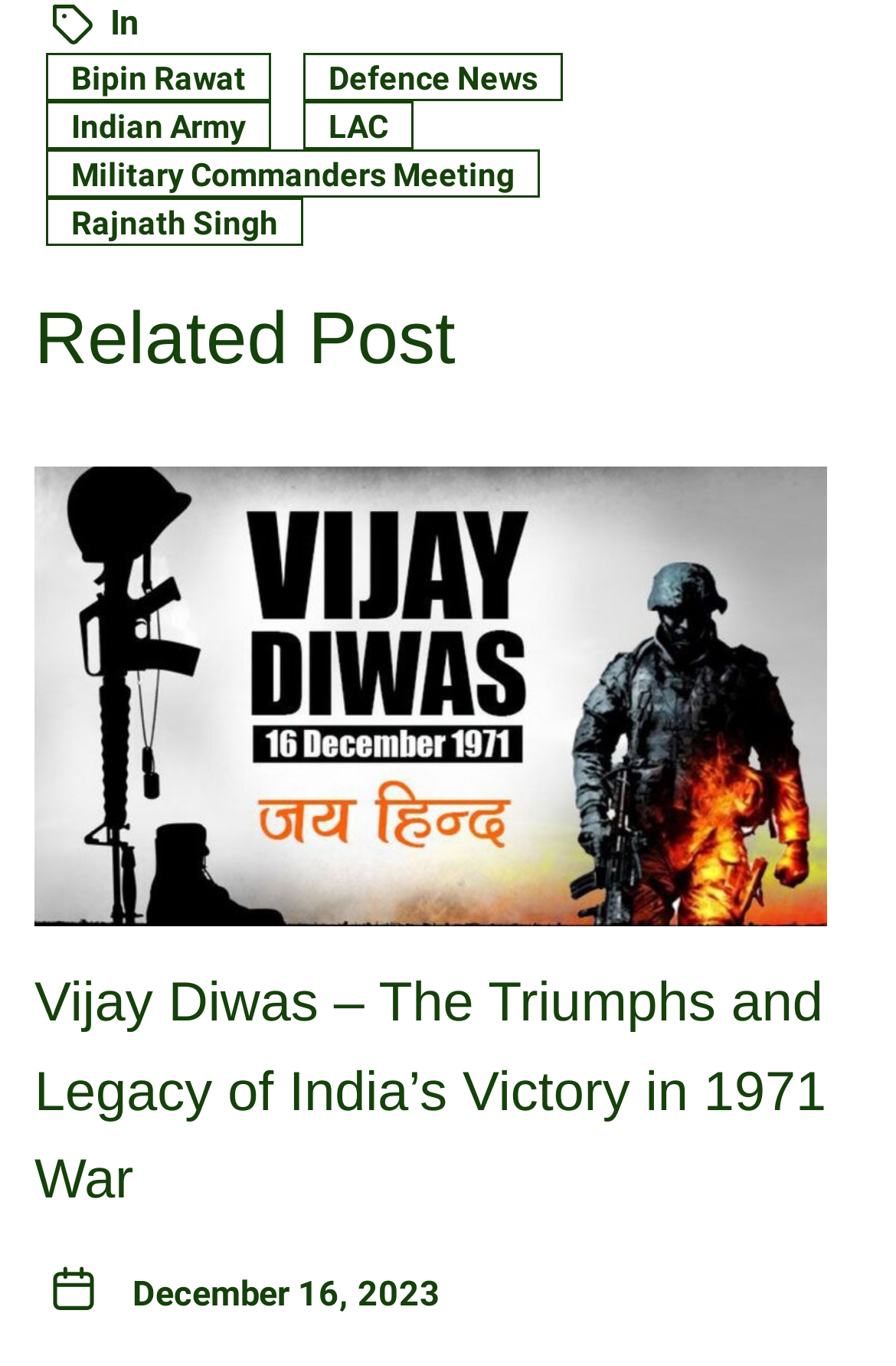Using the format (top-left x, top-left y, bottom-right x, bottom-right y), provide the bounding box coordinates for the described UI element. All values should be floating point numbers between 0 and 1: Bipin Rawat

[0.051, 0.039, 0.303, 0.074]